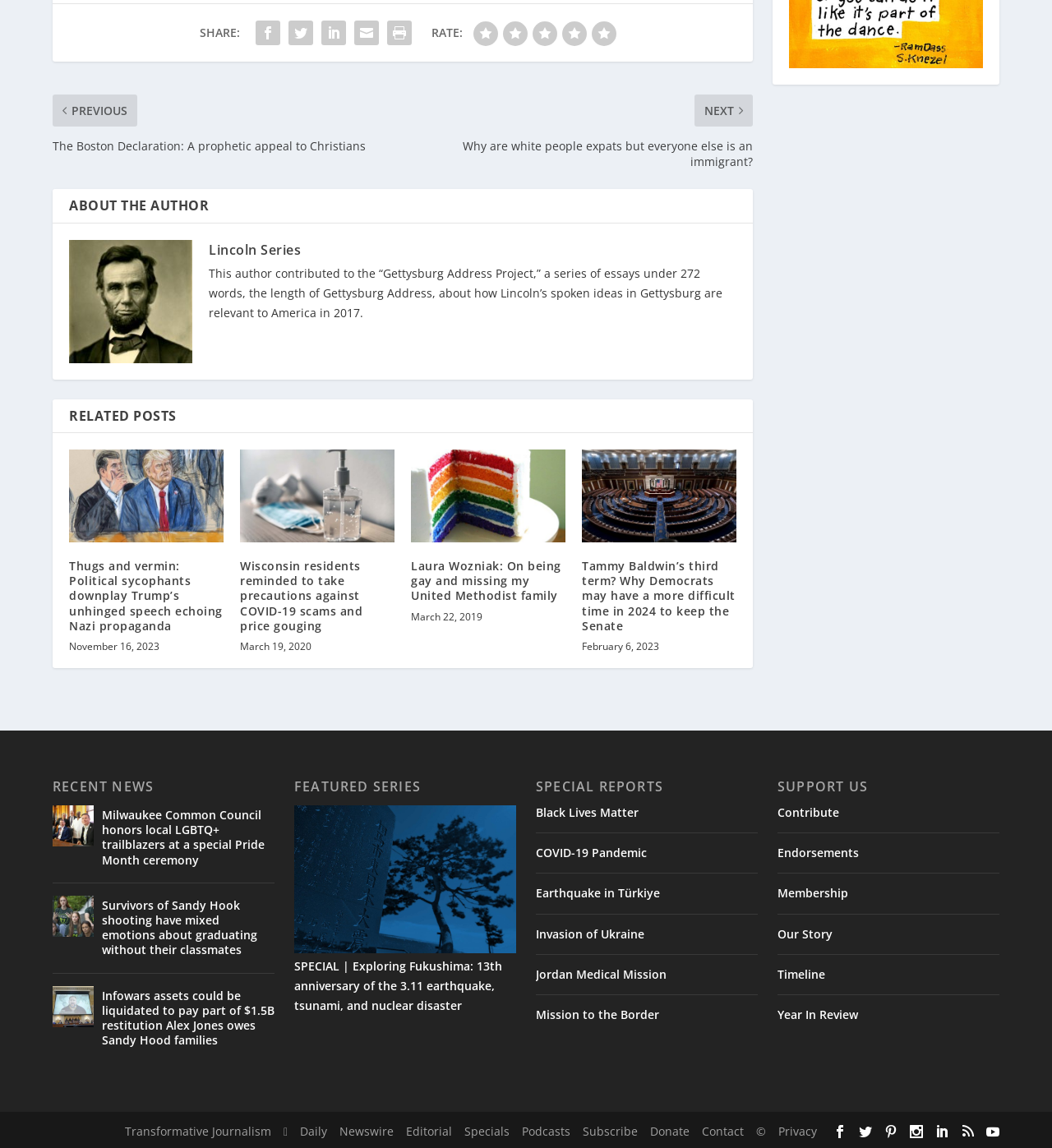Find the bounding box coordinates of the element to click in order to complete the given instruction: "Rate the content."

[0.45, 0.009, 0.473, 0.031]